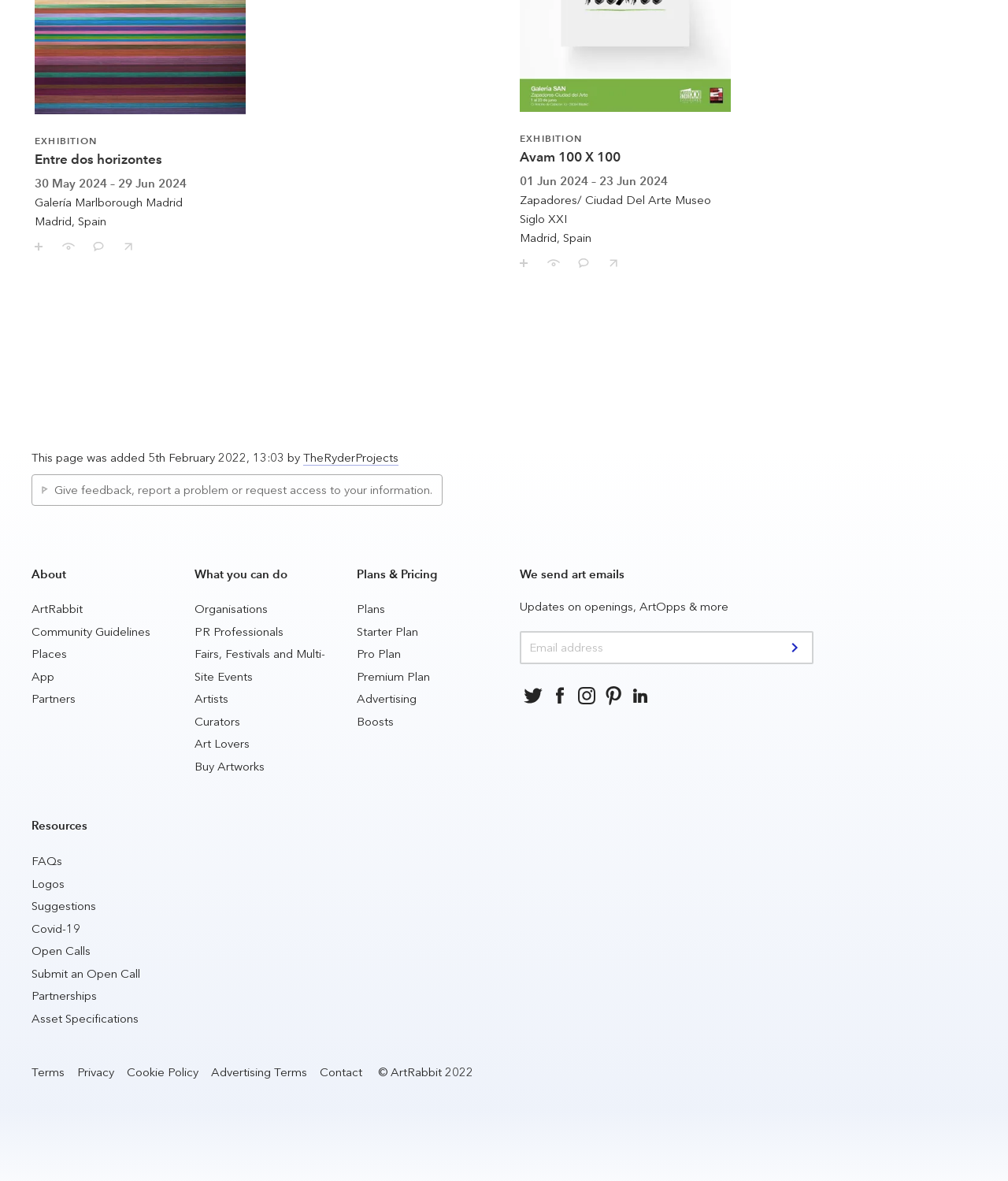Can you show the bounding box coordinates of the region to click on to complete the task described in the instruction: "read the article about Dustin Hoffman"?

None